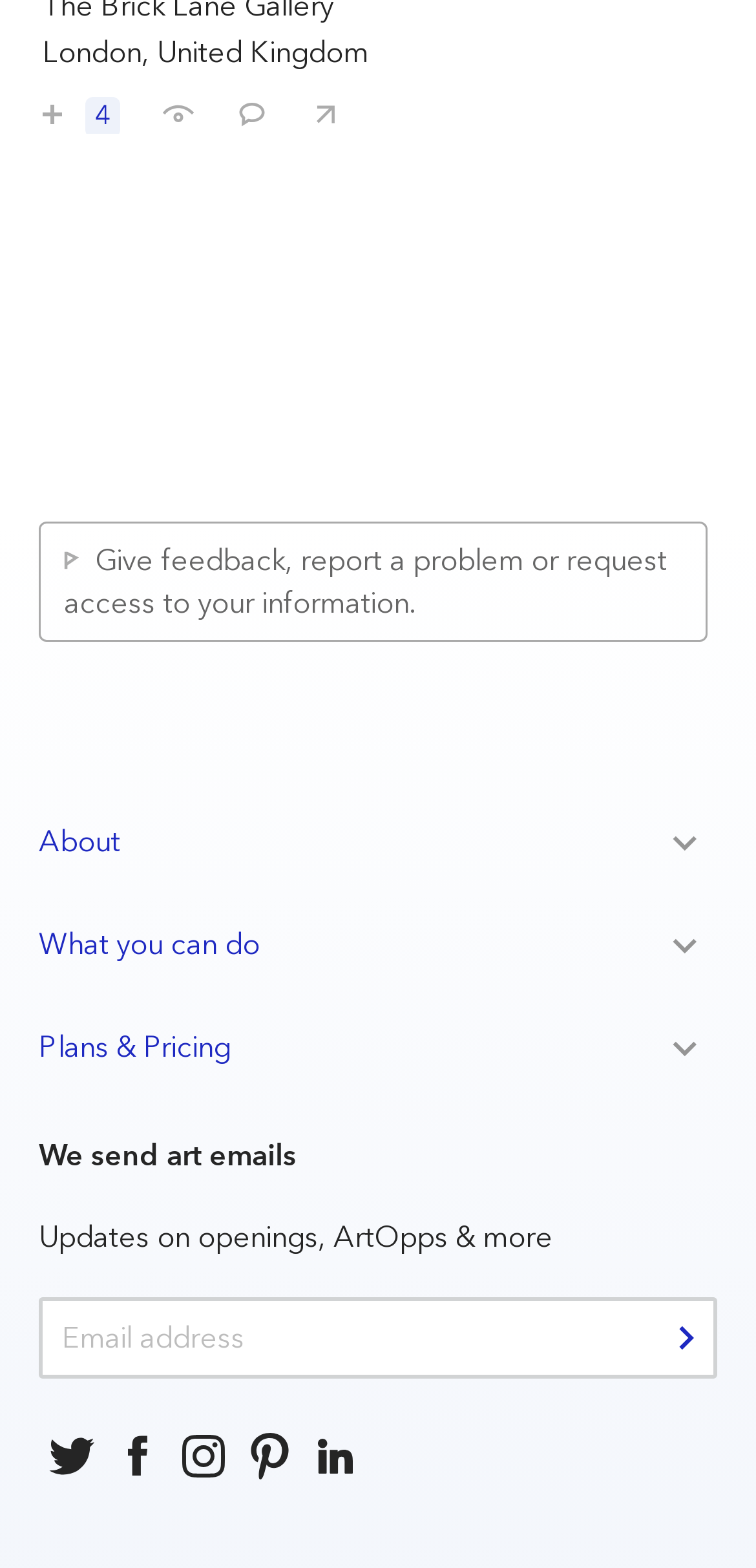Answer in one word or a short phrase: 
What is the topic of the webpage?

Art